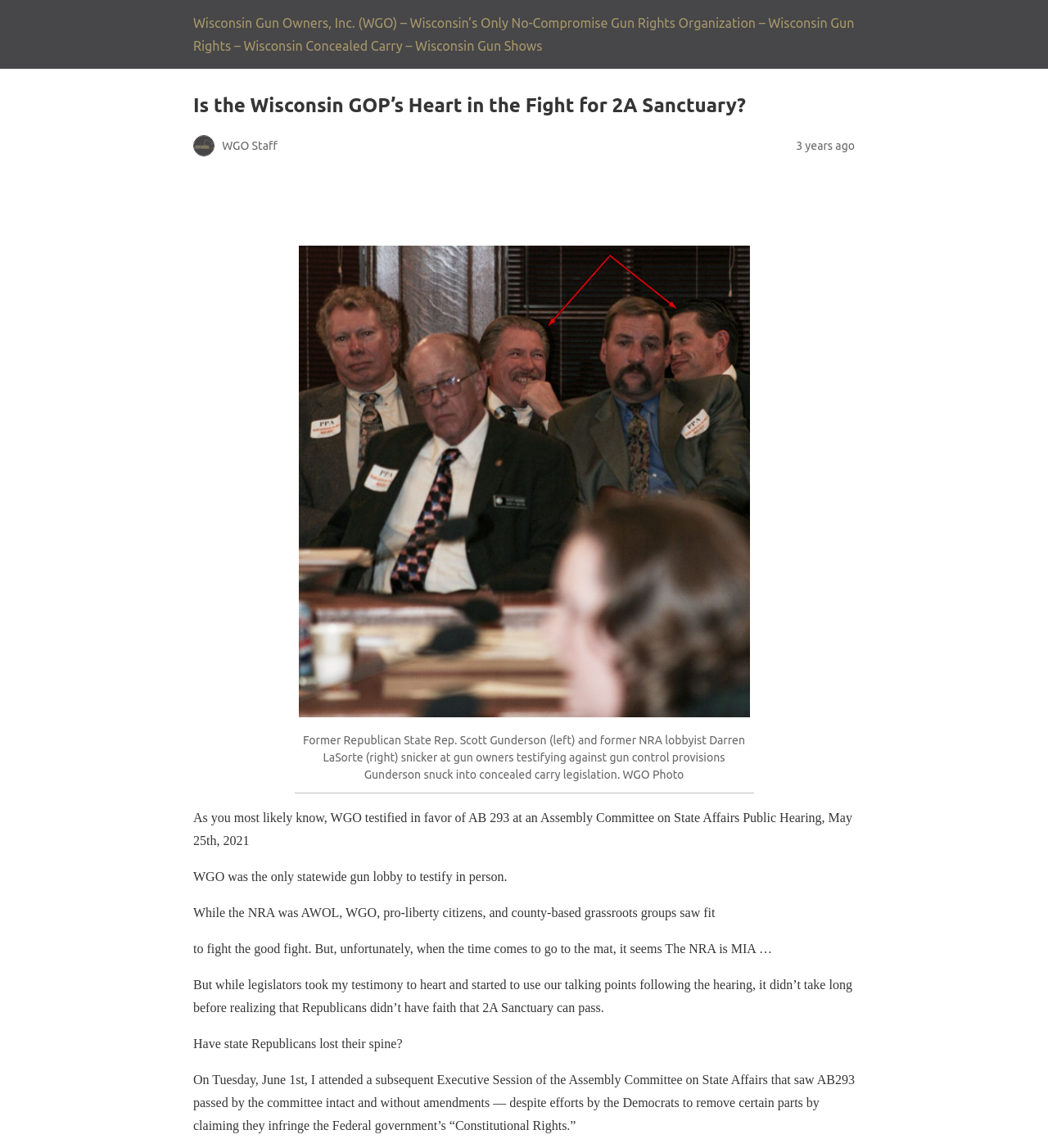Give a comprehensive overview of the webpage, including key elements.

The webpage appears to be an article or blog post from Wisconsin Gun Owners, Inc. (WGO), a no-compromise gun rights organization. At the top of the page, there is a link to the organization's name, which serves as a header. Below this, there is a main heading that reads "Is the Wisconsin GOP’s Heart in the Fight for 2A Sanctuary?" accompanied by a small image of the WGO staff.

To the right of the main heading, there is a timestamp indicating that the article was posted three years ago. Below the main heading, there is a brief separator line, followed by a link to an image of Former Republican State Rep. Scott Gunderson and former NRA lobbyist Darren LaSorte, with a descriptive caption.

The main content of the article consists of several paragraphs of text, which discuss the organization's testimony in favor of AB 293 at an Assembly Committee on State Affairs Public Hearing, and their criticism of the NRA's absence from the hearing. The text also expresses disappointment with state Republicans' lack of faith in passing 2A Sanctuary legislation.

Throughout the article, there are no other images aside from the two mentioned above. The text is organized into clear paragraphs, with no apparent use of headings or subheadings beyond the main heading at the top. Overall, the webpage appears to be a straightforward article or blog post discussing gun rights and politics in Wisconsin.